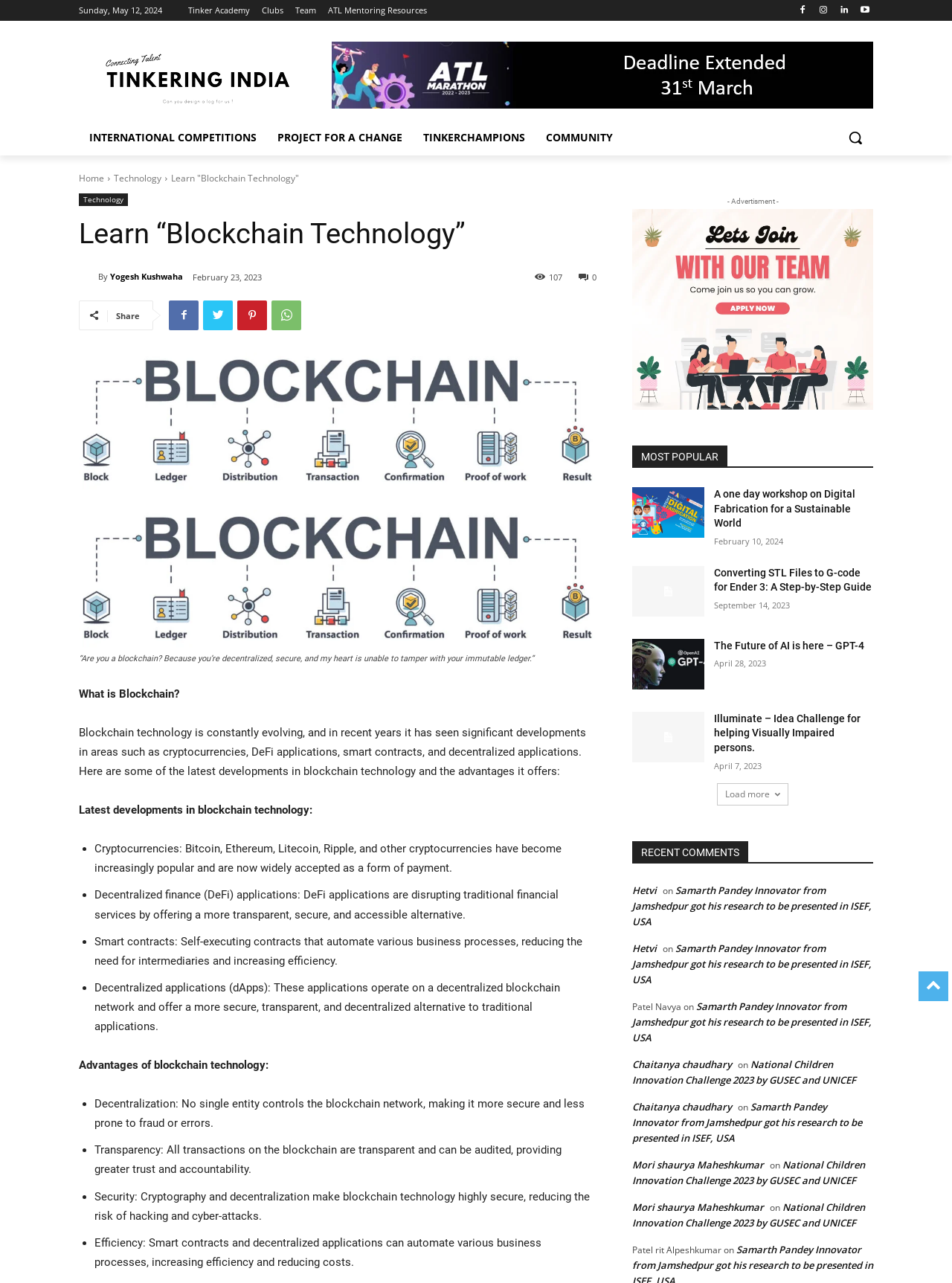Answer the question below using just one word or a short phrase: 
What is the advantage of decentralization in blockchain technology?

More secure and less prone to fraud